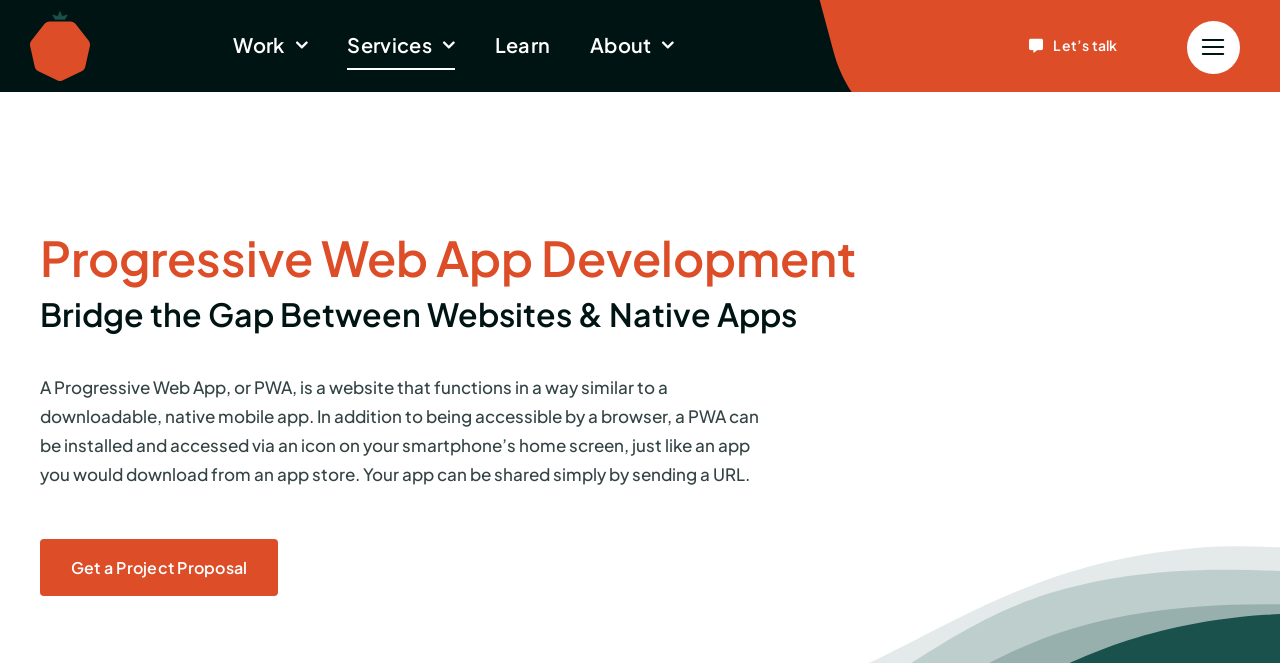Highlight the bounding box of the UI element that corresponds to this description: "Get a Project Proposal".

[0.031, 0.813, 0.217, 0.899]